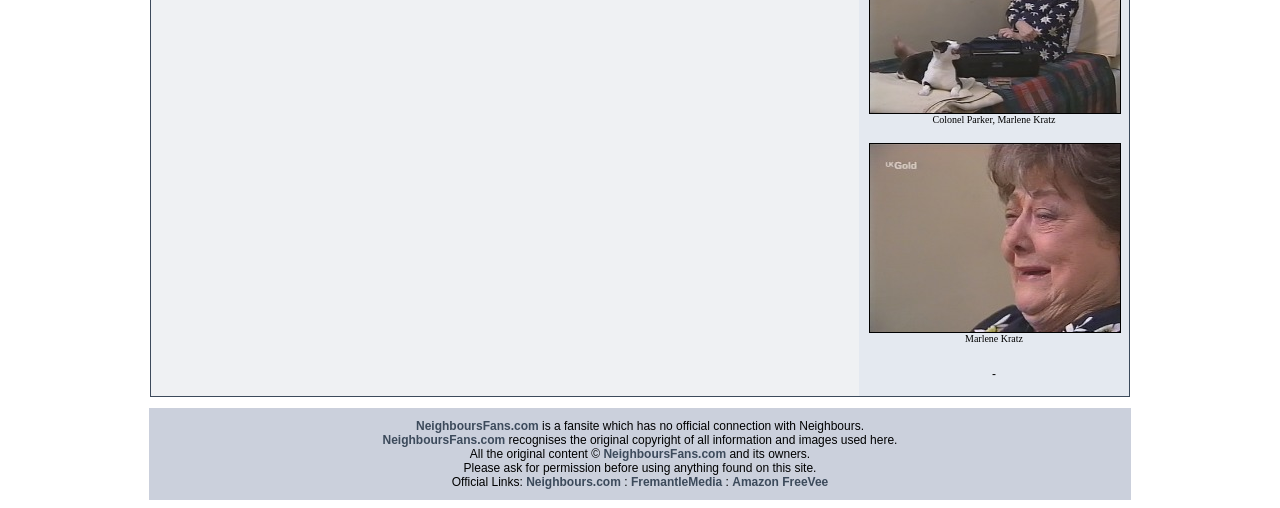What is the purpose of the fansite?
Using the image, provide a concise answer in one word or a short phrase.

No official connection with Neighbours